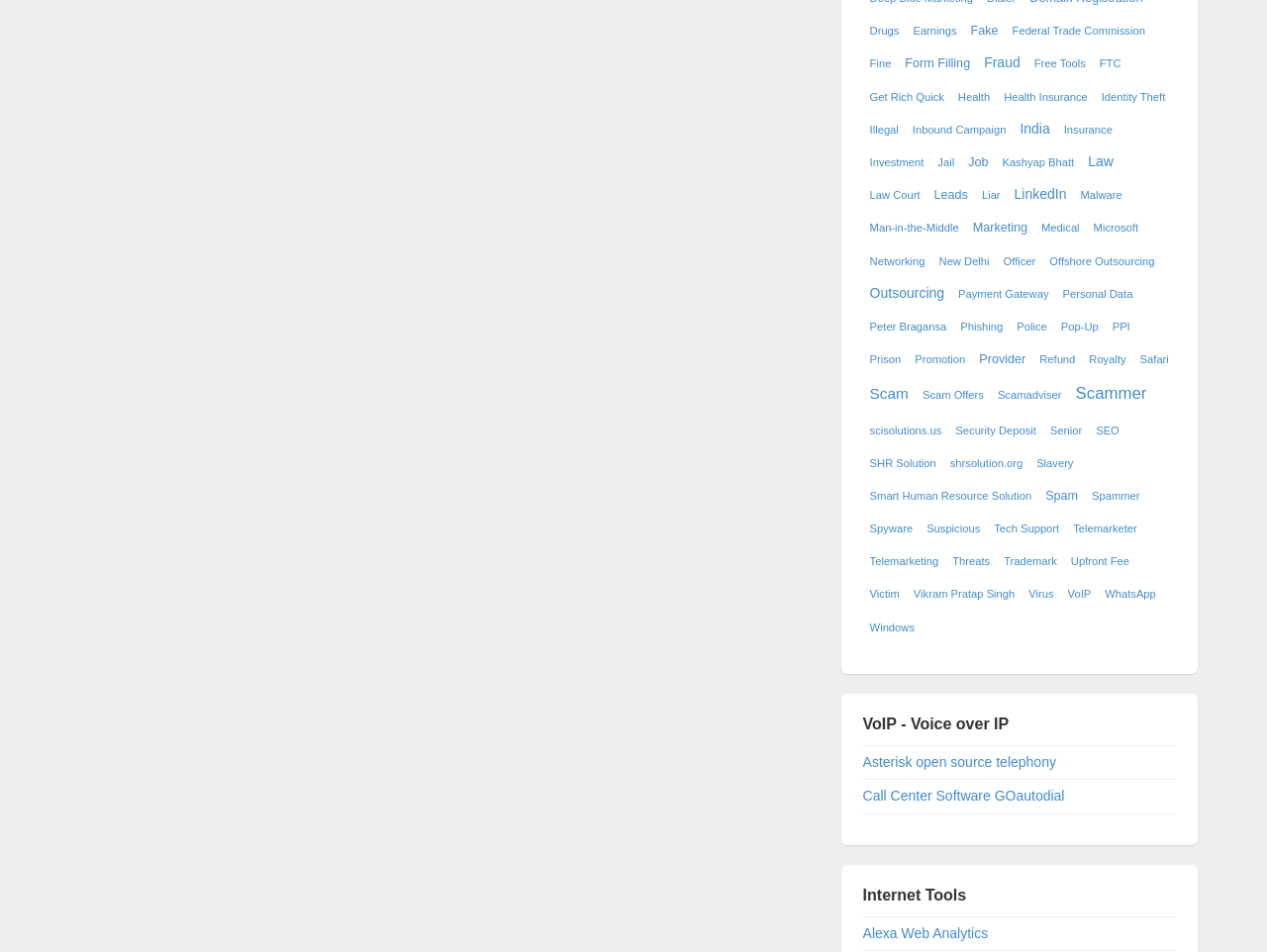Provide the bounding box coordinates of the HTML element described as: "blogging about blogs or blogging". The bounding box coordinates should be four float numbers between 0 and 1, i.e., [left, top, right, bottom].

None